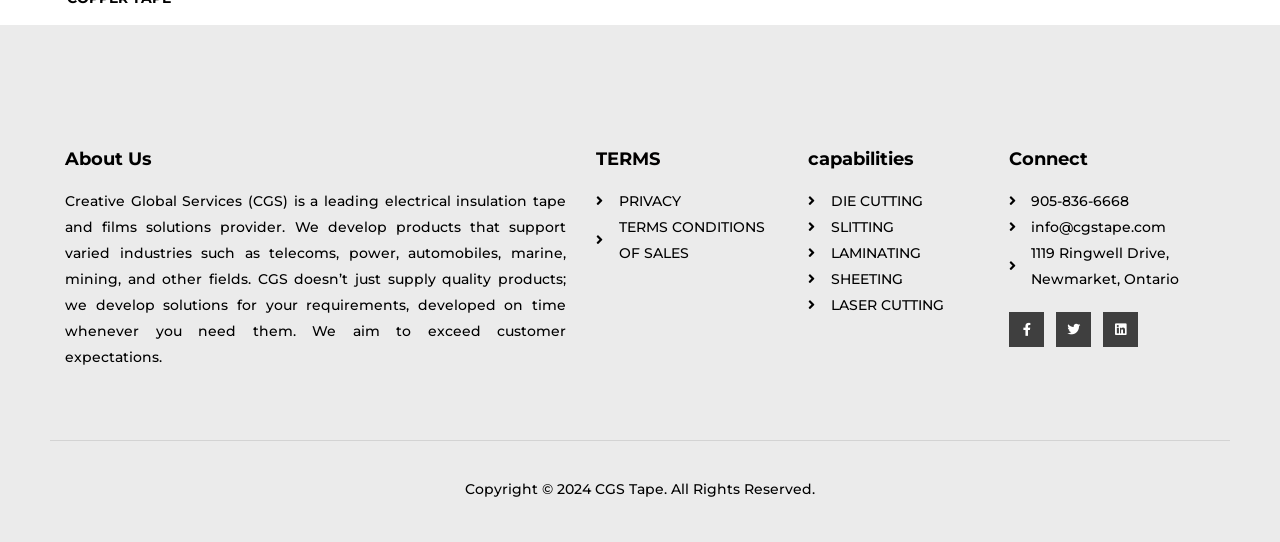Find the bounding box coordinates of the area that needs to be clicked in order to achieve the following instruction: "Contact us at 905-836-6668". The coordinates should be specified as four float numbers between 0 and 1, i.e., [left, top, right, bottom].

[0.788, 0.346, 0.949, 0.394]